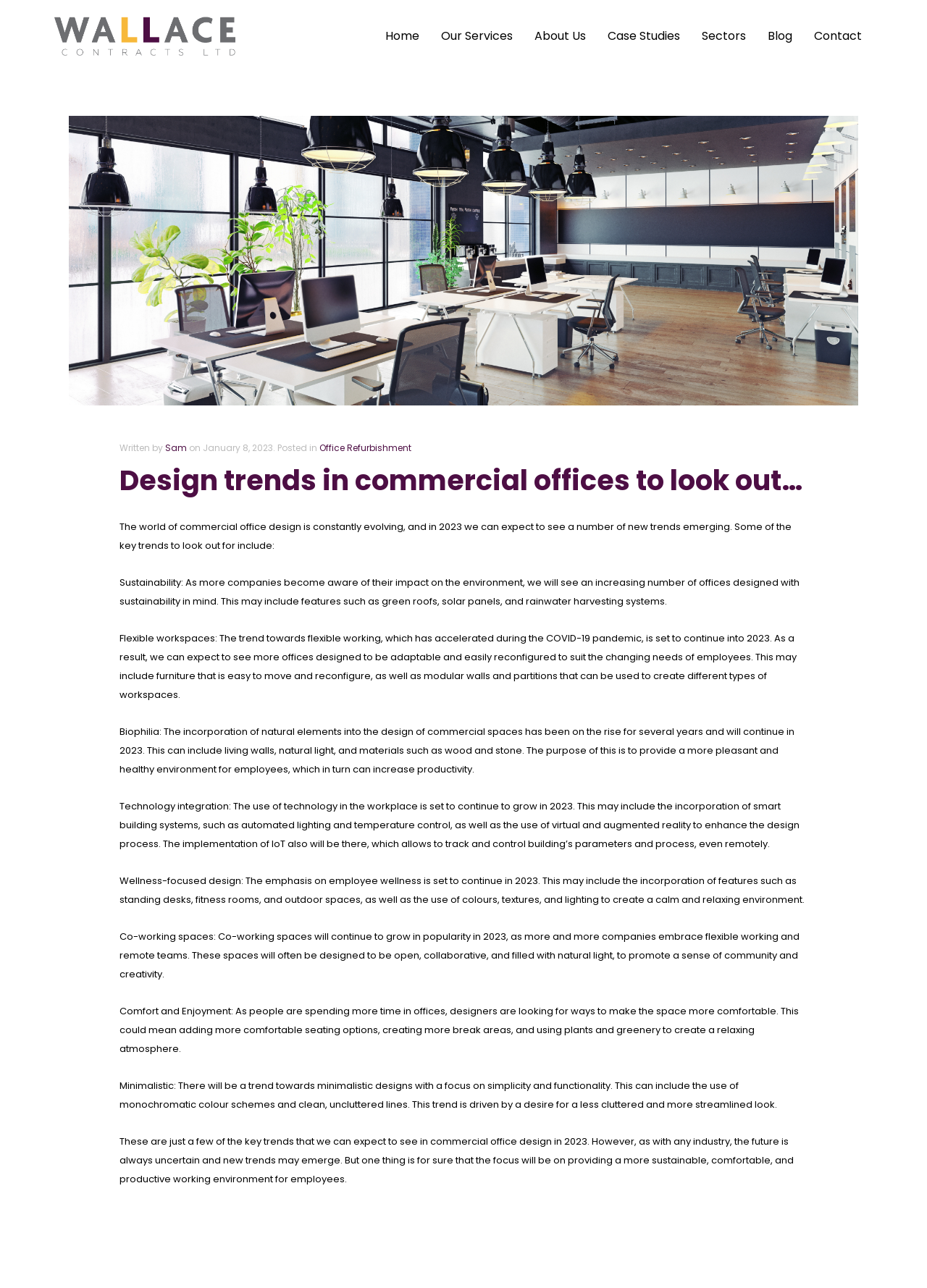Identify the bounding box coordinates for the element you need to click to achieve the following task: "Contact Wallace Contracts Ltd". Provide the bounding box coordinates as four float numbers between 0 and 1, in the form [left, top, right, bottom].

[0.866, 0.0, 0.941, 0.056]